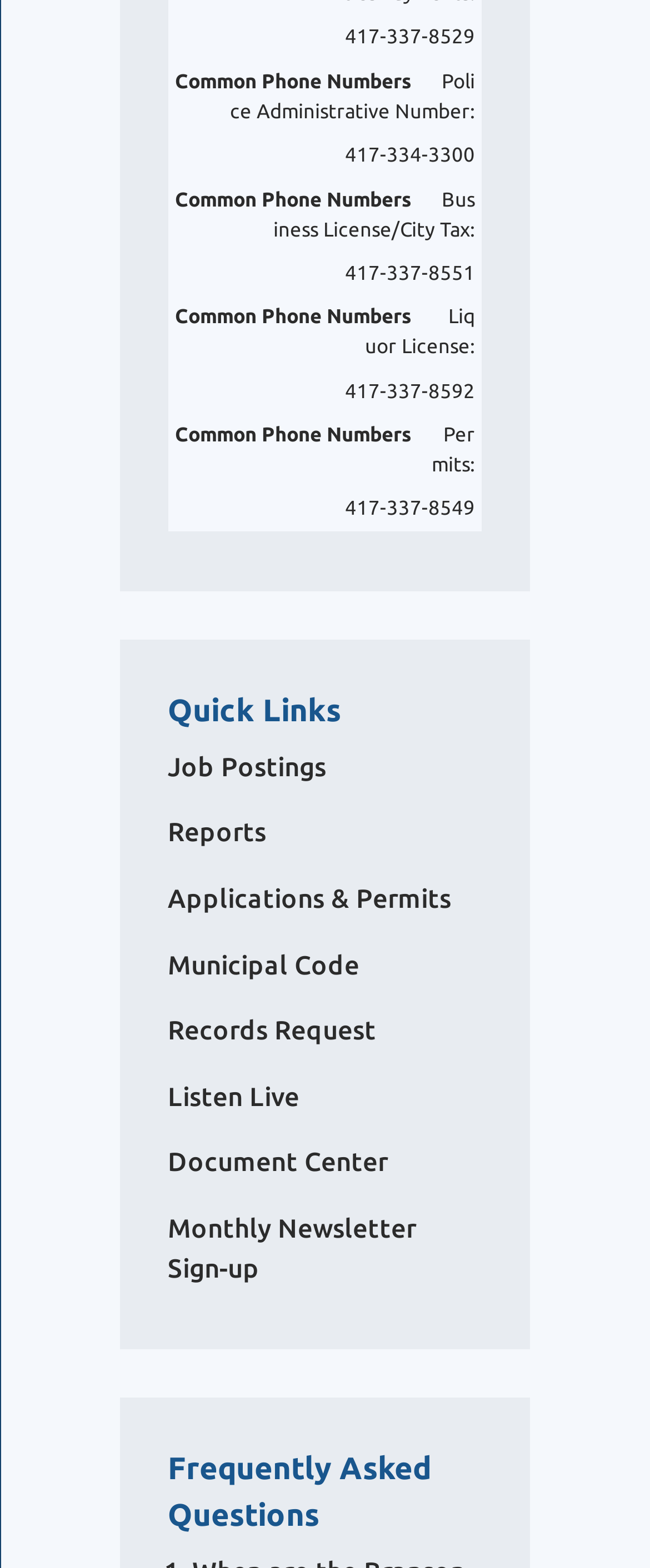Identify the coordinates of the bounding box for the element that must be clicked to accomplish the instruction: "Listen Live".

[0.258, 0.689, 0.461, 0.708]